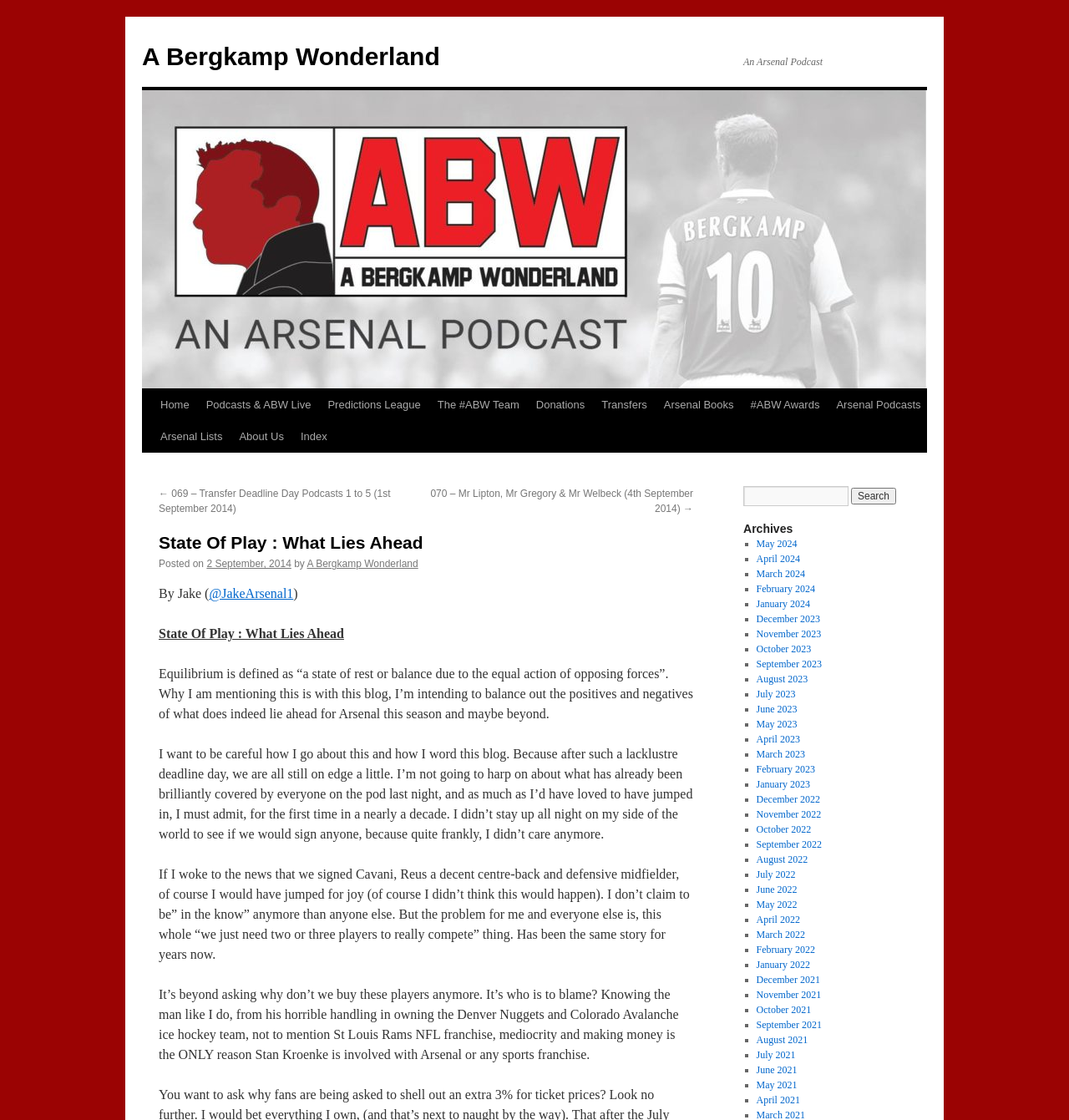Offer a comprehensive description of the webpage’s content and structure.

This webpage is an Arsenal podcast blog, titled "State Of Play : What Lies Ahead | A Bergkamp Wonderland". At the top, there is a link to "A Bergkamp Wonderland" and a static text "An Arsenal Podcast". Below that, there is a navigation menu with links to "Home", "Podcasts & ABW Live", "Predictions League", and other sections.

On the left side, there is a list of podcast episodes, with links to each episode, including "069 – Transfer Deadline Day Podcasts 1 to 5 (1st September 2014)" and "070 – Mr Lipton, Mr Gregory & Mr Welbeck (4th September 2014)". 

The main content of the page is a blog post titled "State Of Play : What Lies Ahead", which discusses the author's thoughts on Arsenal's season and the team's owner, Stan Kroenke. The post is divided into several paragraphs, with the author expressing their frustration with the team's lack of progress and the owner's priorities.

On the right side, there is a search bar with a button labeled "Search". Below that, there is an "Archives" section, which lists links to past months, from May 2024 to August 2022, each marked with a "■" symbol.

Overall, the webpage is a blog post discussing Arsenal football club, with a navigation menu, a list of podcast episodes, and an archives section.